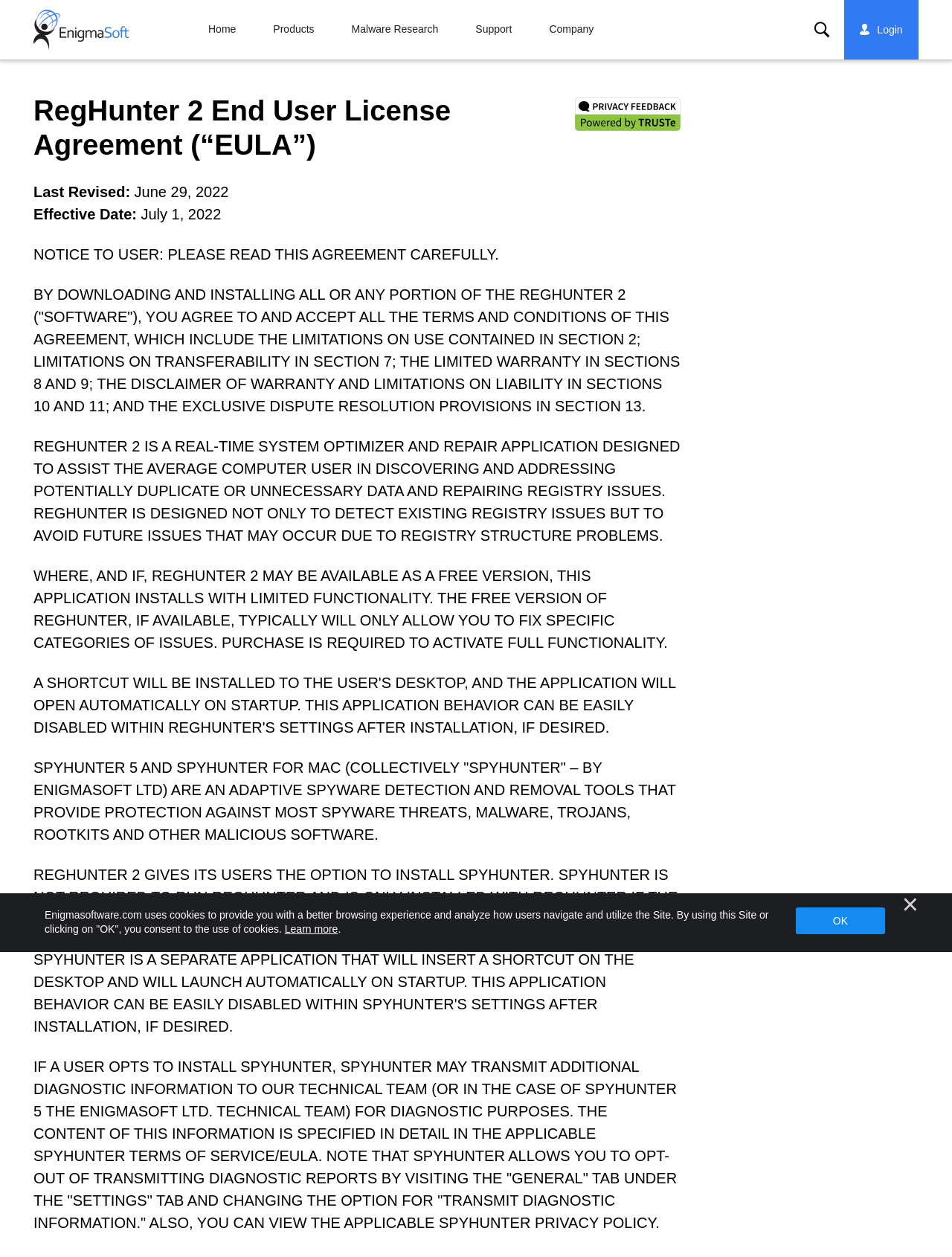Identify the bounding box coordinates of the region that should be clicked to execute the following instruction: "Read the latest EnigmaSoft news".

[0.723, 0.056, 0.965, 0.07]